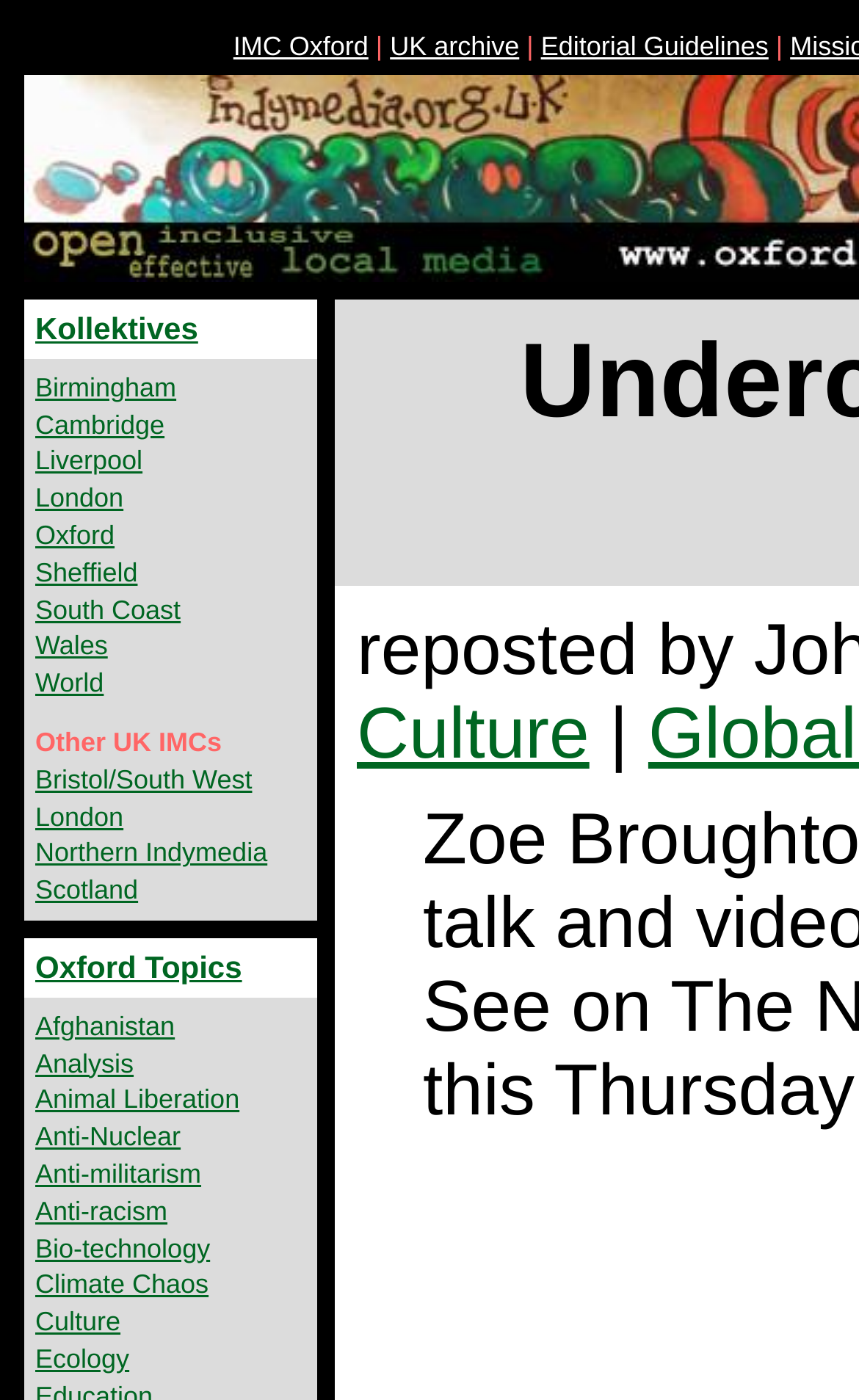What is the first topic listed under Oxford Topics?
Please answer the question with a single word or phrase, referencing the image.

Oxford Topics